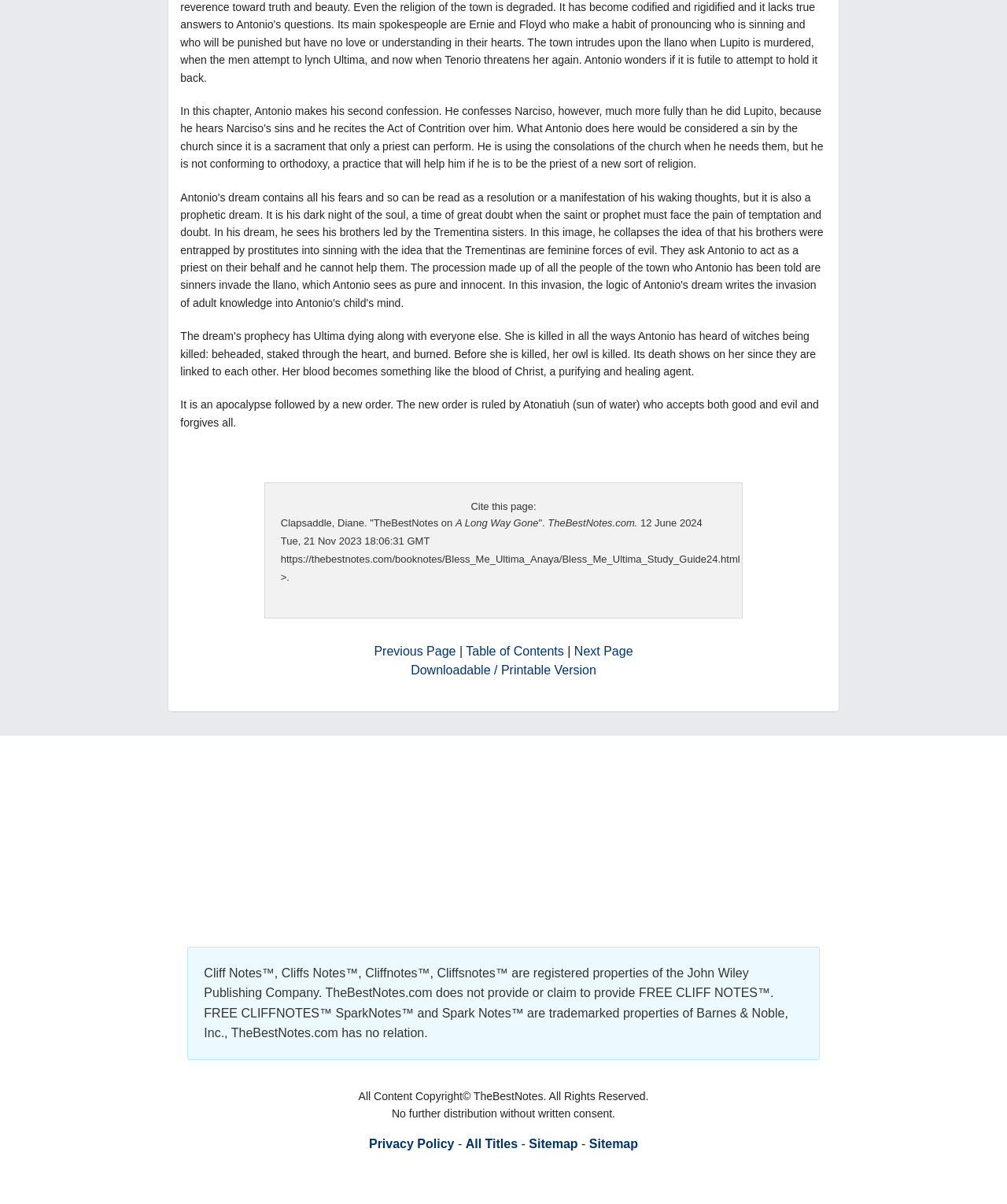Respond to the question below with a concise word or phrase:
Who owns the trademark for Cliff Notes?

John Wiley Publishing Company